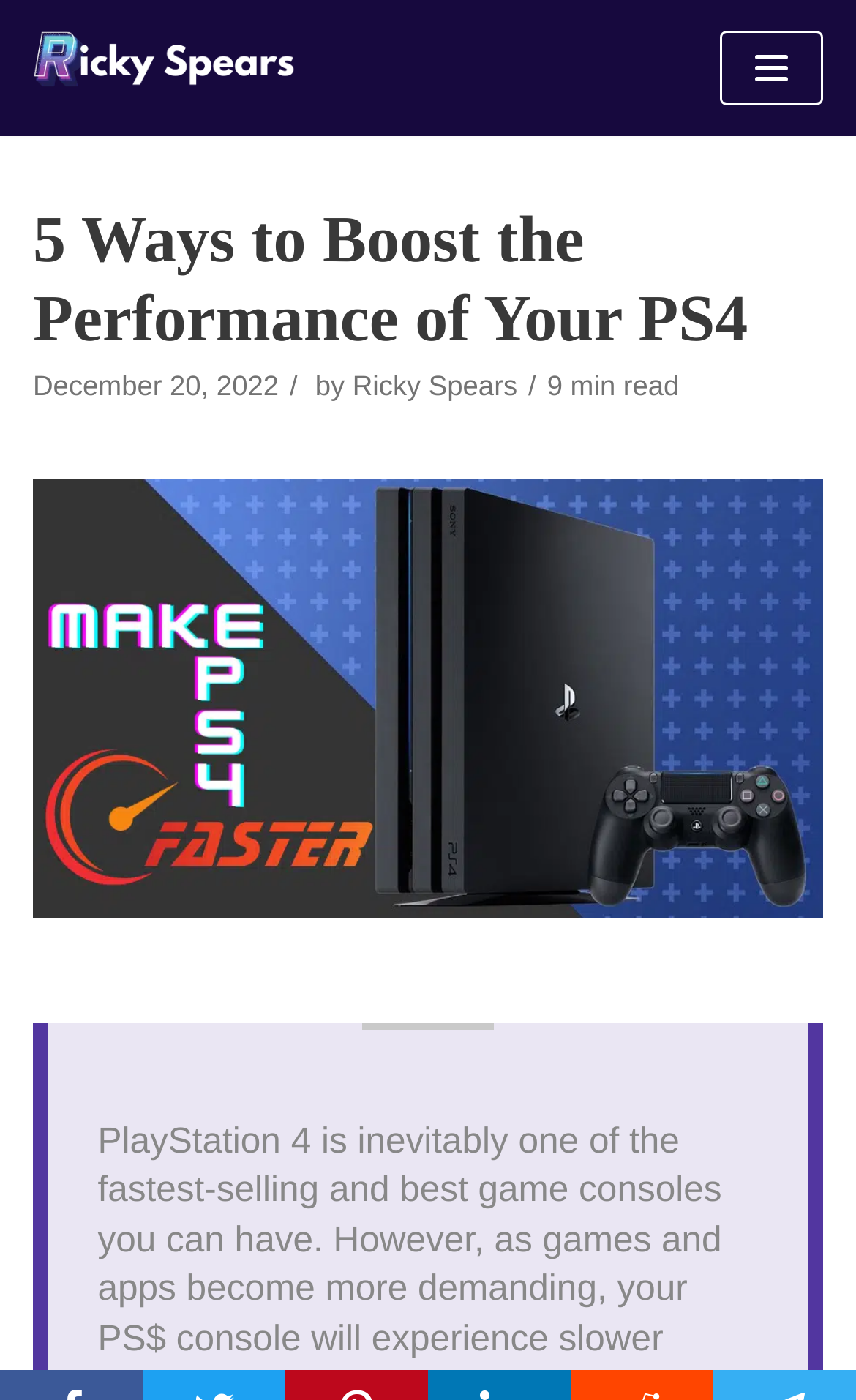How long does it take to read the article?
Answer the question with as much detail as you can, using the image as a reference.

The time it takes to read the article can be found by looking at the text '9 min read' located below the main heading and above the article content. This information is provided to give readers an estimate of the time required to read the entire article.